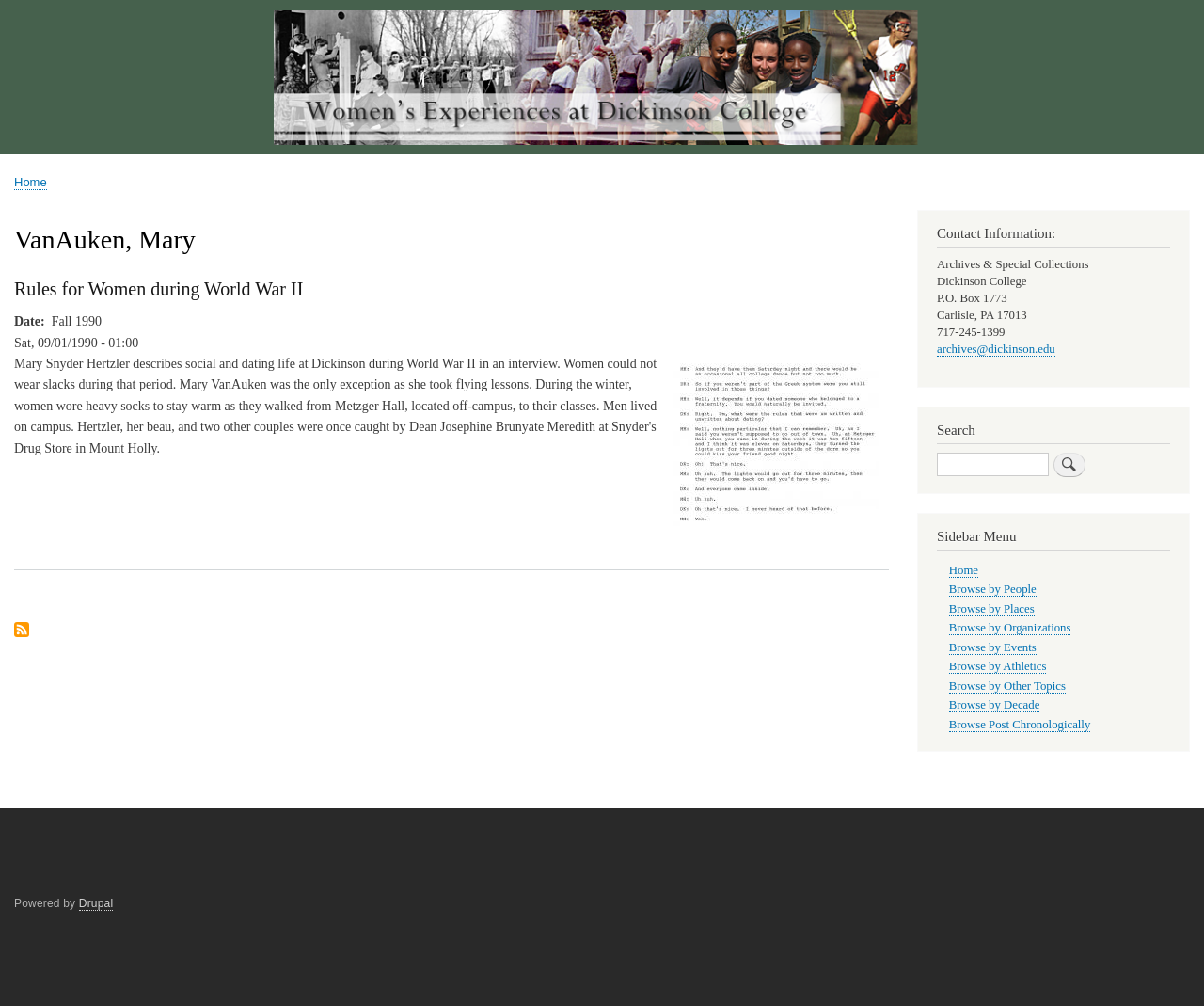Locate the bounding box coordinates of the segment that needs to be clicked to meet this instruction: "Browse alphabetical list".

None